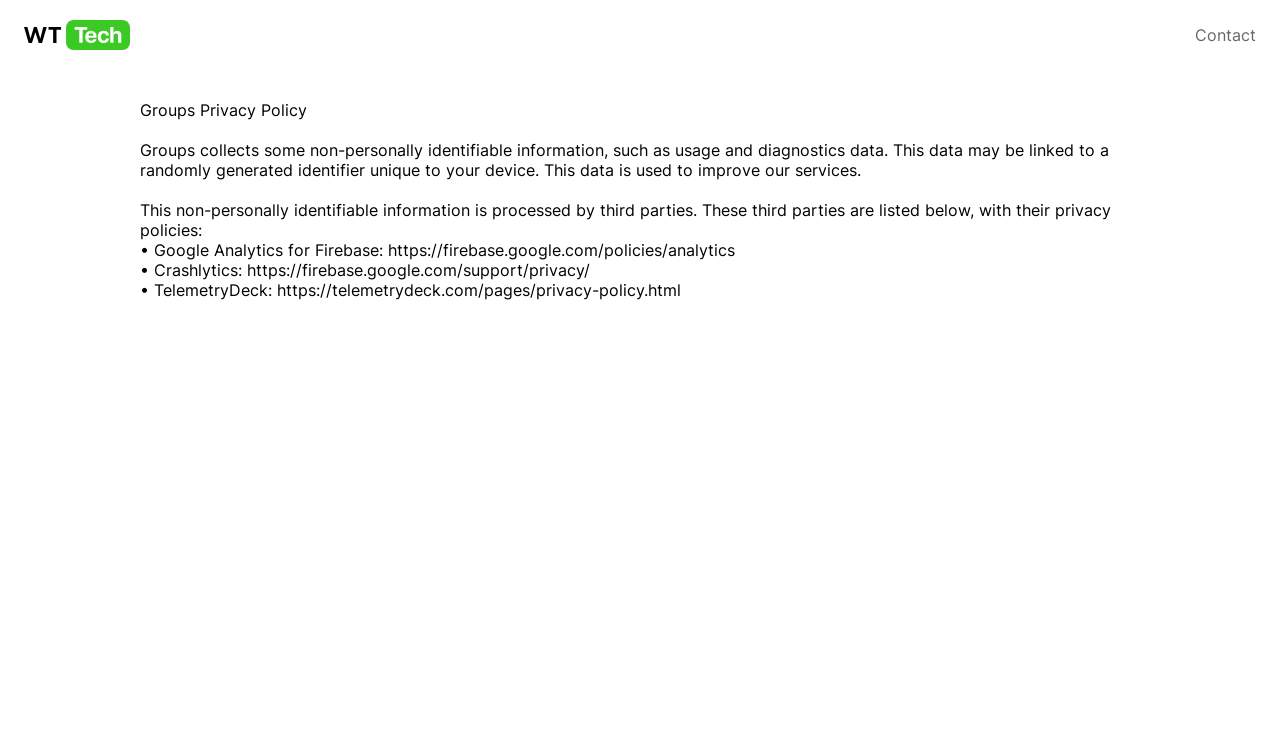Give a concise answer using one word or a phrase to the following question:
What is the position of the 'Contact' link?

Top right